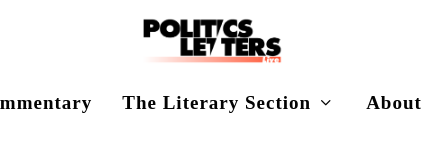What is the purpose of the logo?
Provide an in-depth and detailed answer to the question.

The logo is designed to be a striking visual element that captures attention, and its position at the top of the webpage suggests that it serves as a focal point for navigation and brand identity, inviting readers to engage with the platform's offerings.